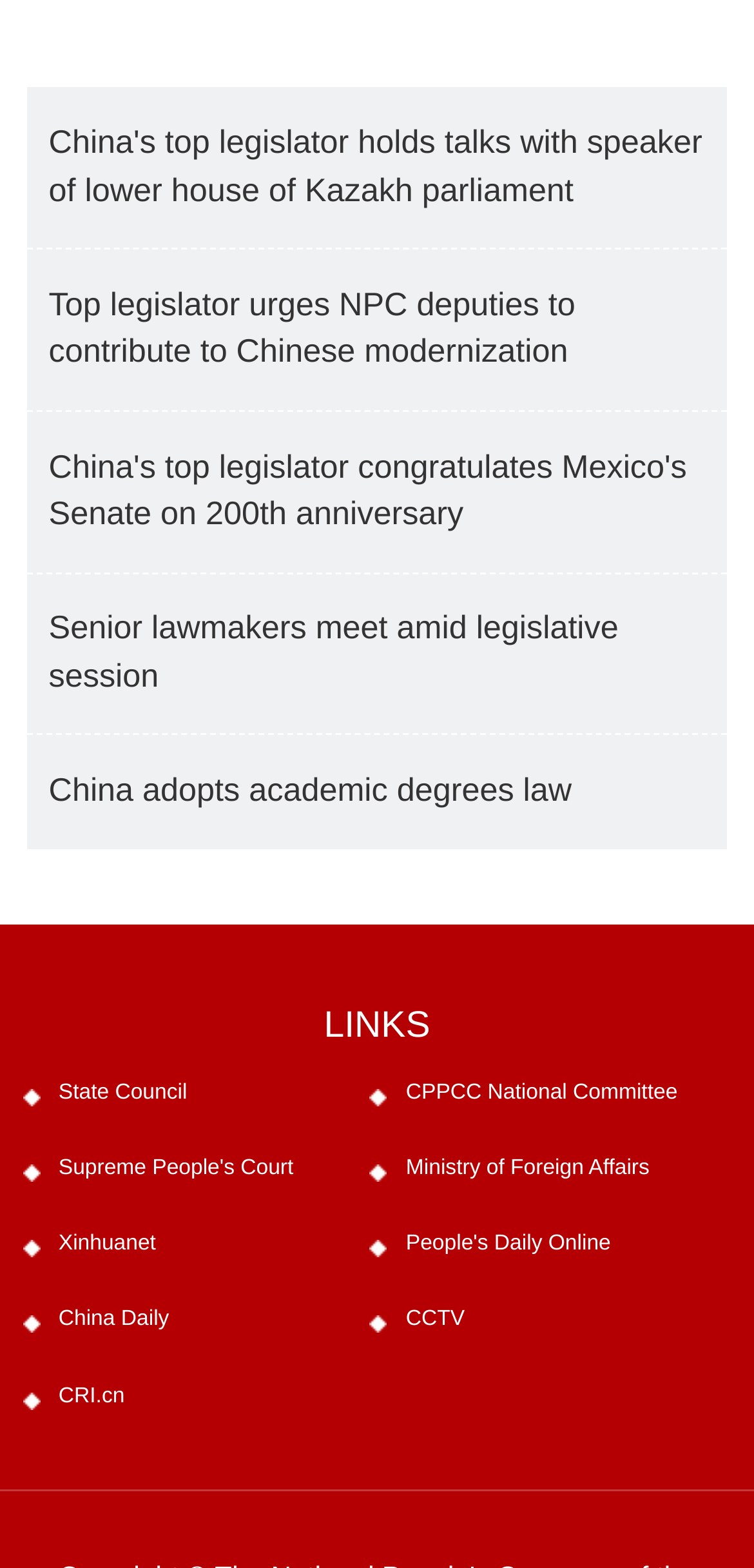How many news links are on the webpage?
Look at the screenshot and give a one-word or phrase answer.

5